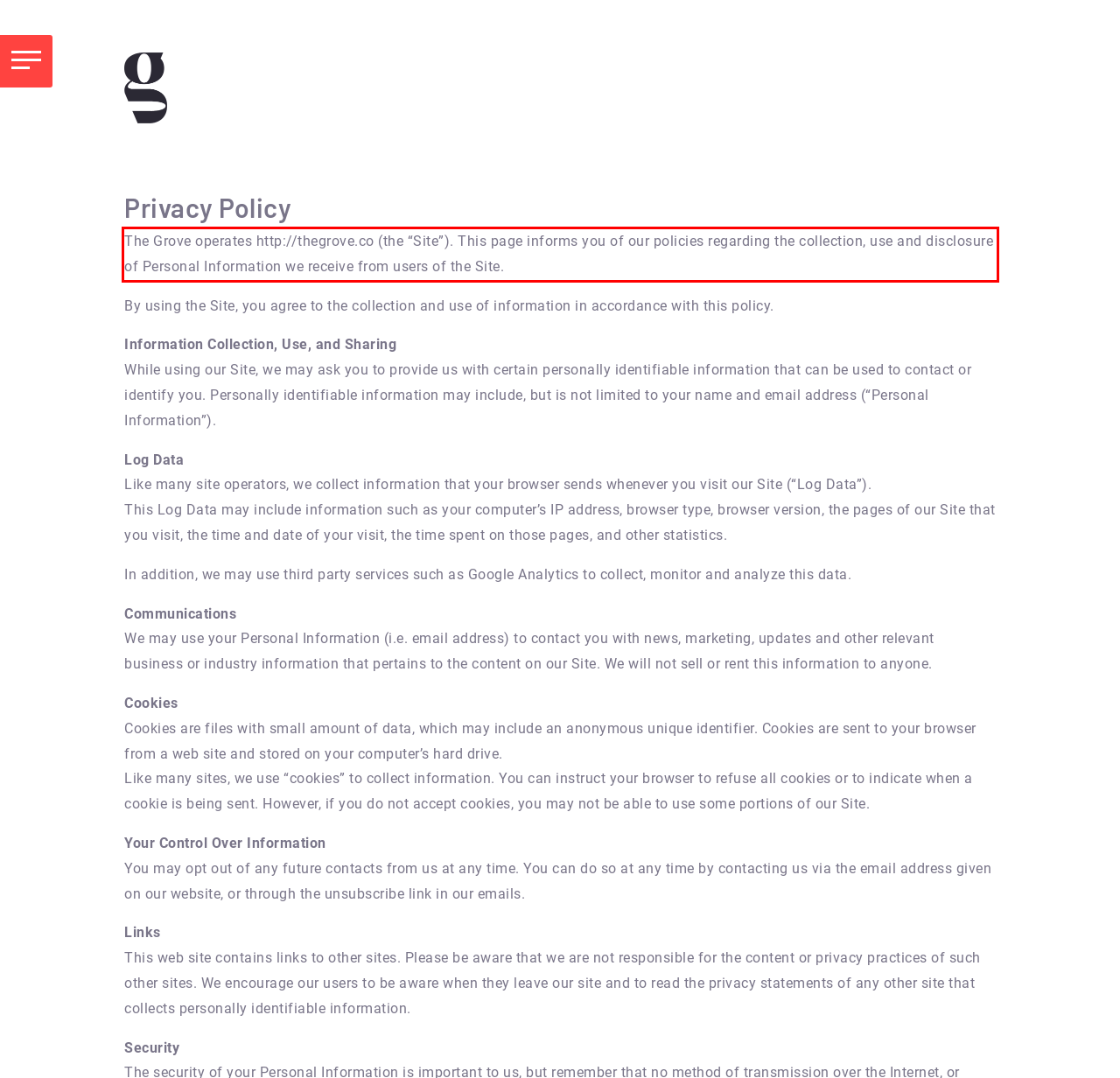You have a screenshot of a webpage, and there is a red bounding box around a UI element. Utilize OCR to extract the text within this red bounding box.

The Grove operates http://thegrove.co (the “Site”). This page informs you of our policies regarding the collection, use and disclosure of Personal Information we receive from users of the Site.